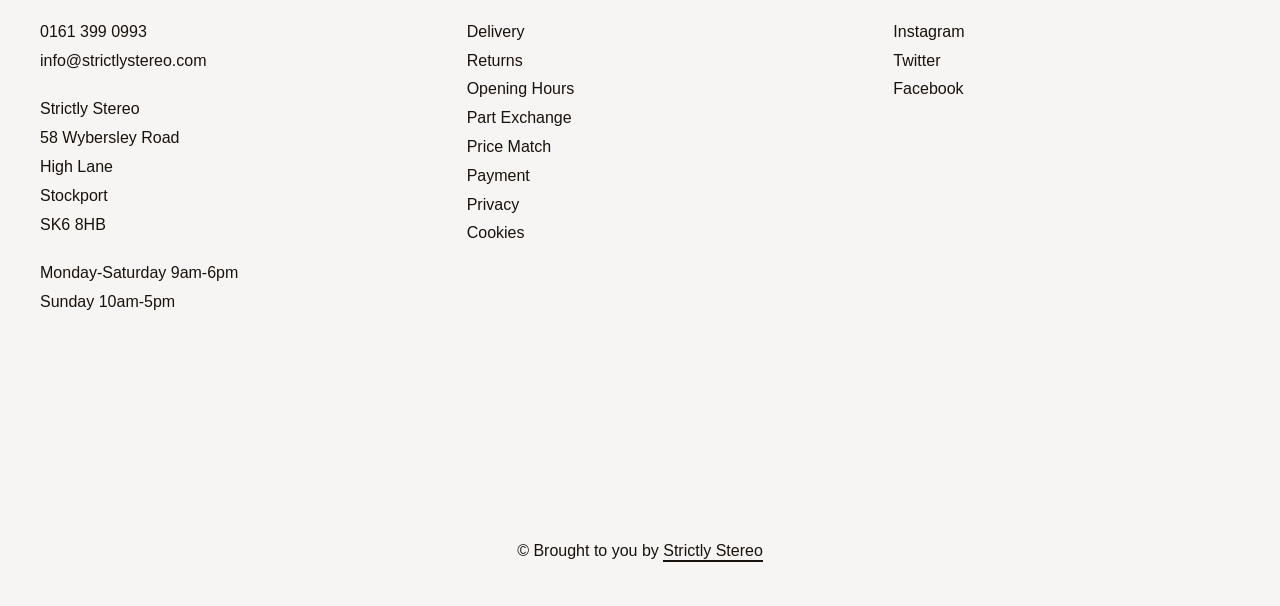What is the address of Strictly Stereo?
Using the information from the image, give a concise answer in one word or a short phrase.

58 Wybersley Road High Lane Stockport SK6 8HB